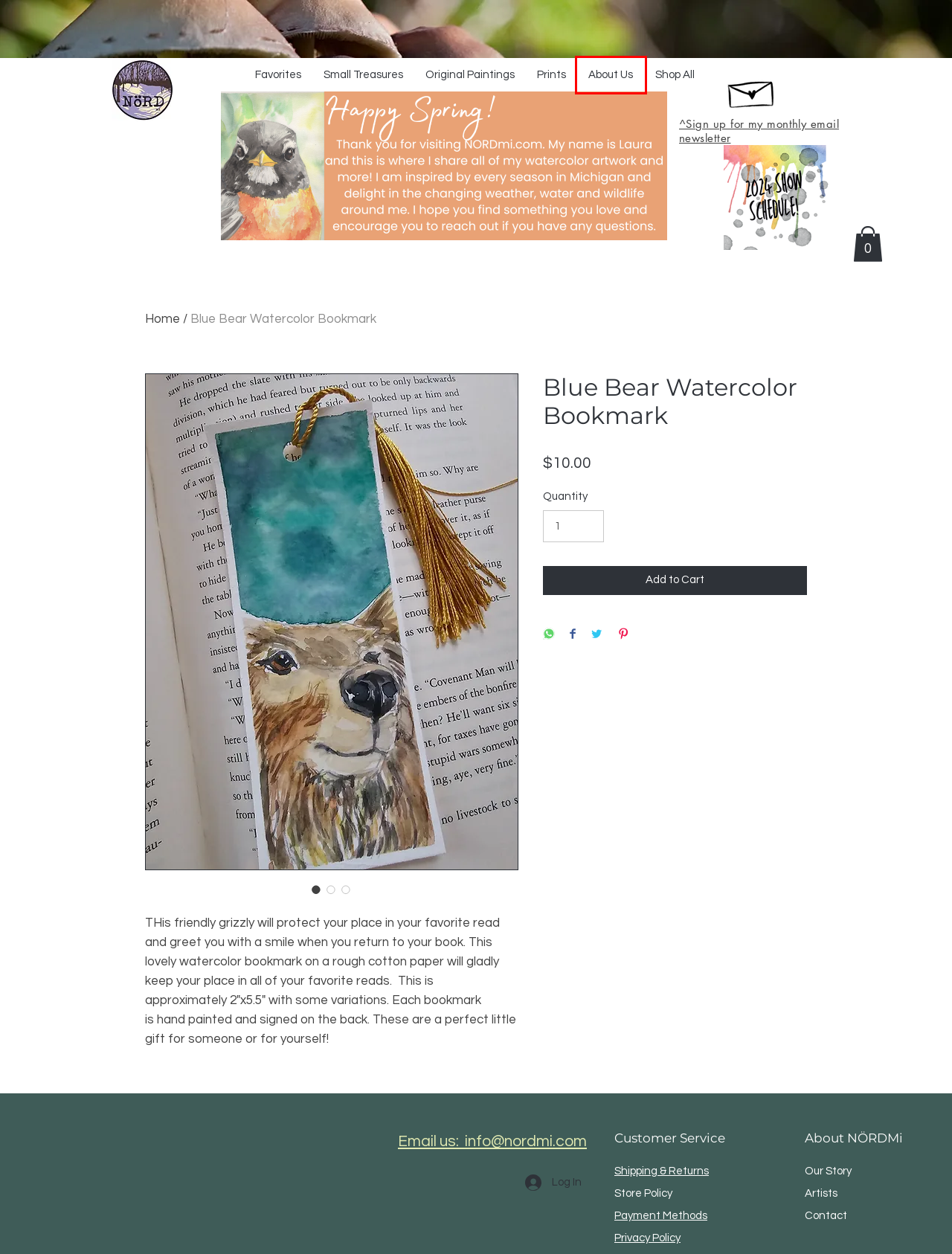You are given a screenshot of a webpage with a red rectangle bounding box. Choose the best webpage description that matches the new webpage after clicking the element in the bounding box. Here are the candidates:
A. Privacy Policy | NORDMi
B. Sign Up | NORDMi
C. Original Paintings | NORDMi
D. Cart Page | NORDMi
E. About Us | NORDMi
F. Art | NordMi
G. Prints | NORDMi
H. Store Policy | NORDMi

E